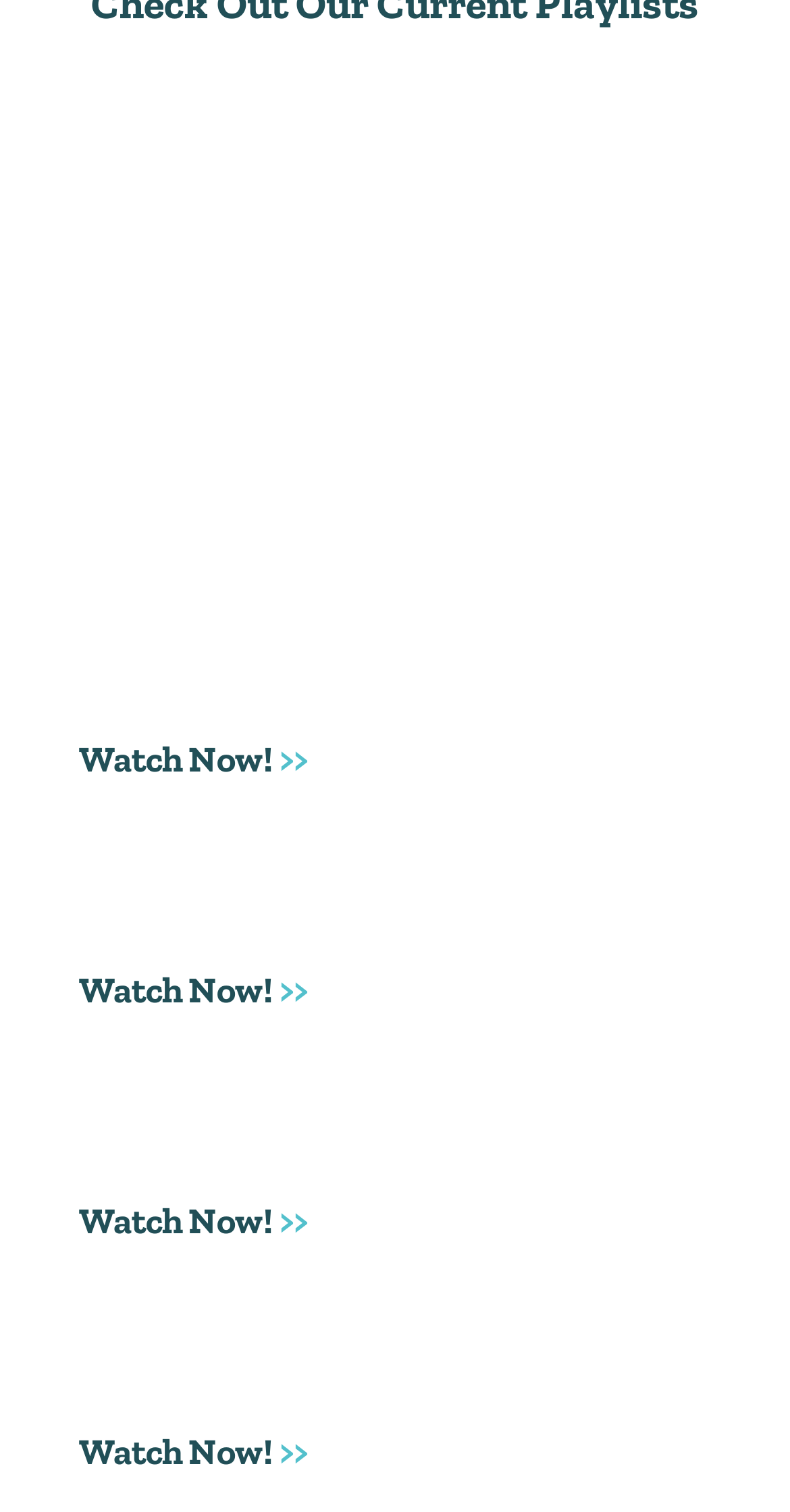What is the title of the fourth section?
Using the image as a reference, give a one-word or short phrase answer.

Science Activities